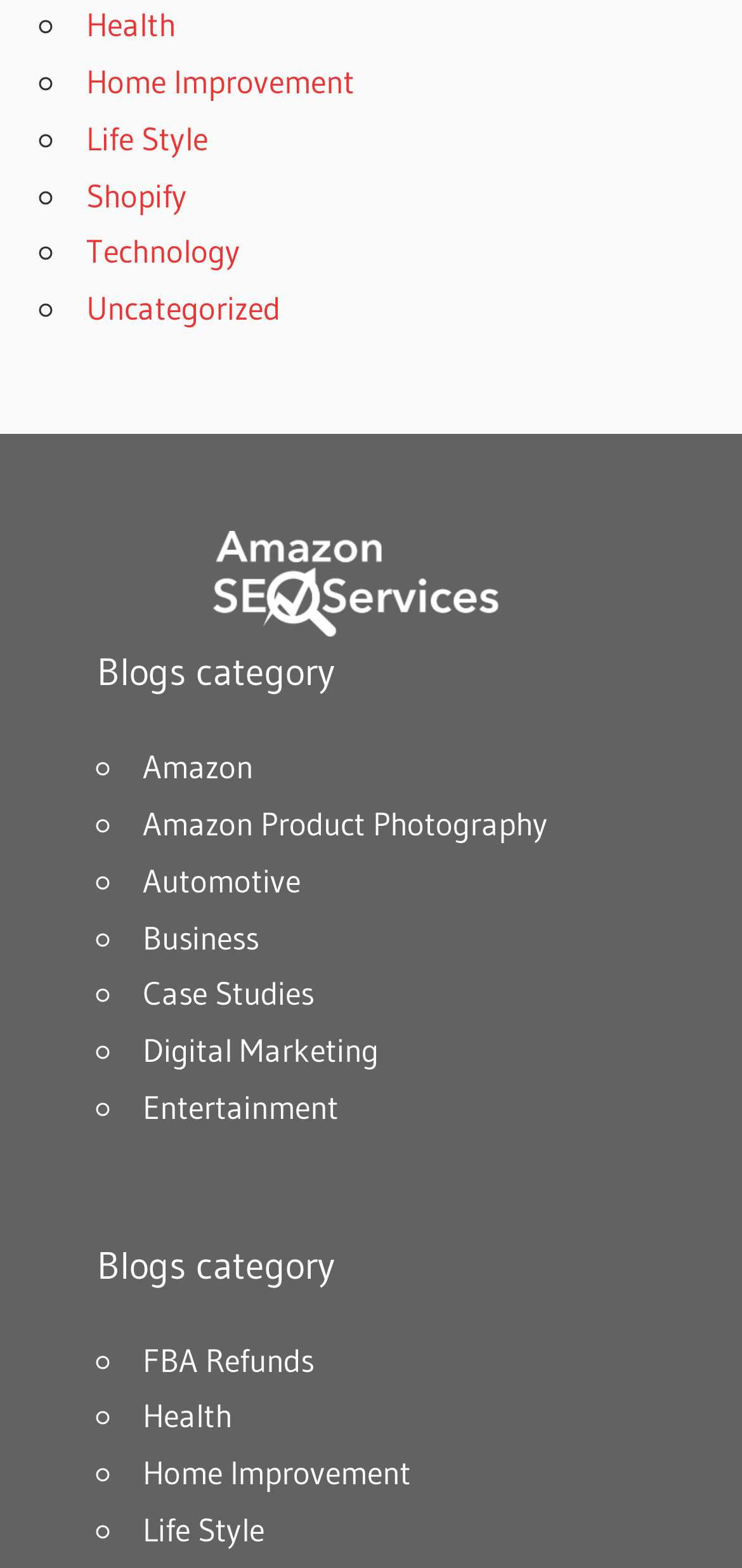Find the bounding box of the web element that fits this description: "Business".

[0.192, 0.584, 0.349, 0.61]